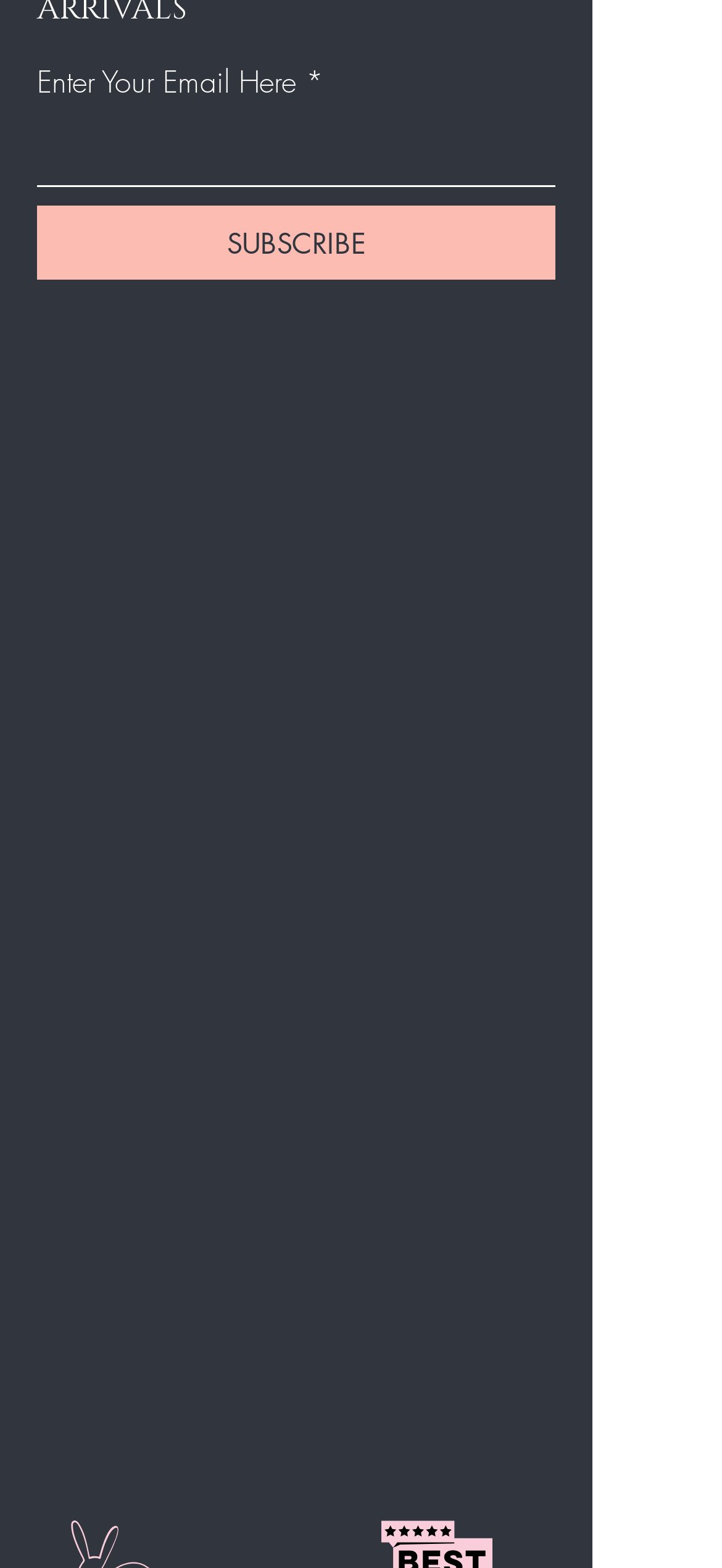Analyze the image and answer the question with as much detail as possible: 
How many links are in the main navigation?

The main navigation section contains links to 'Home', 'Shop All', 'Lip Gloss', 'Lip Care', and 'About Us', totaling 5 links.